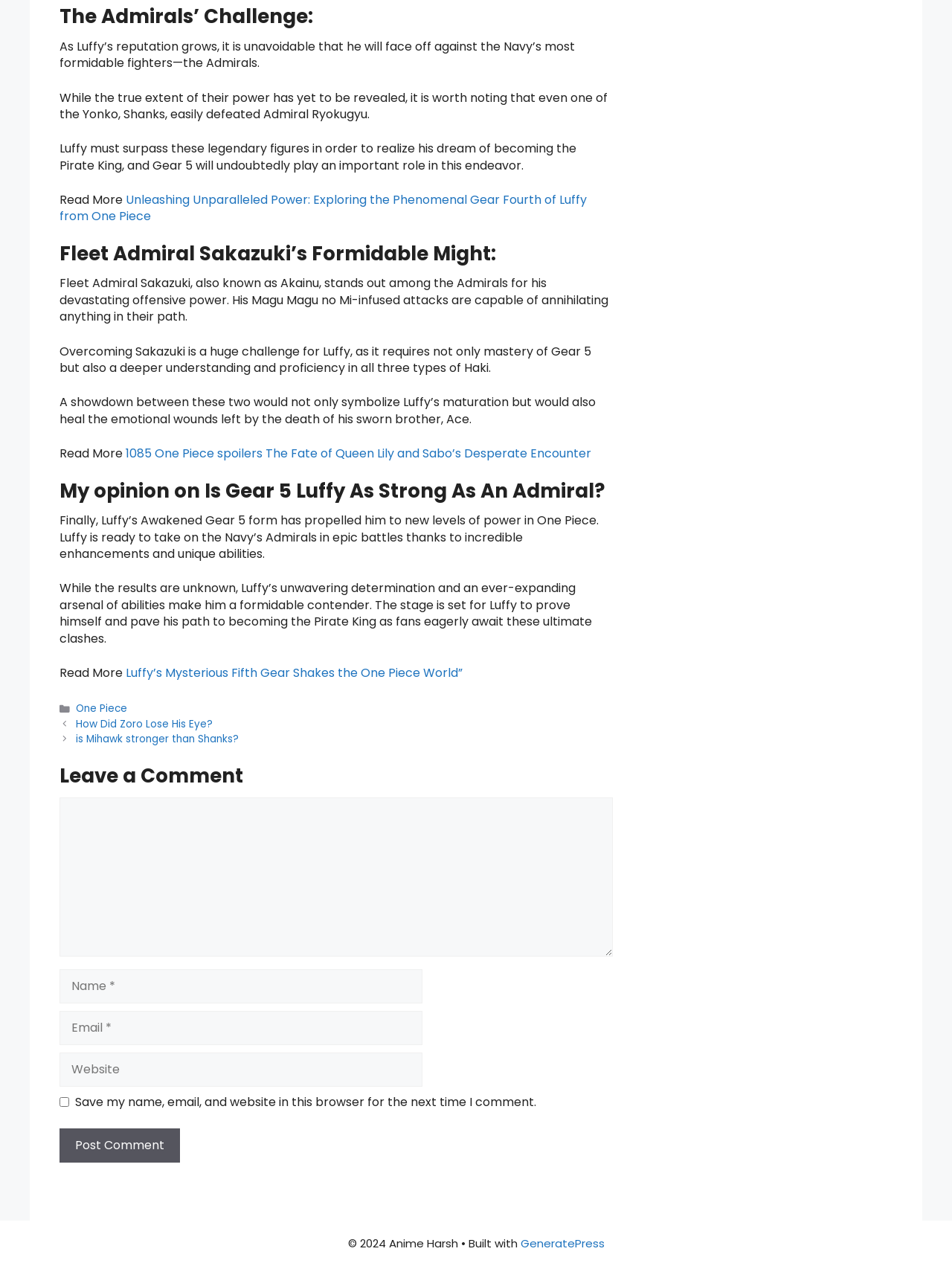Please identify the bounding box coordinates of the clickable area that will fulfill the following instruction: "Click the link to One Piece". The coordinates should be in the format of four float numbers between 0 and 1, i.e., [left, top, right, bottom].

[0.079, 0.554, 0.133, 0.566]